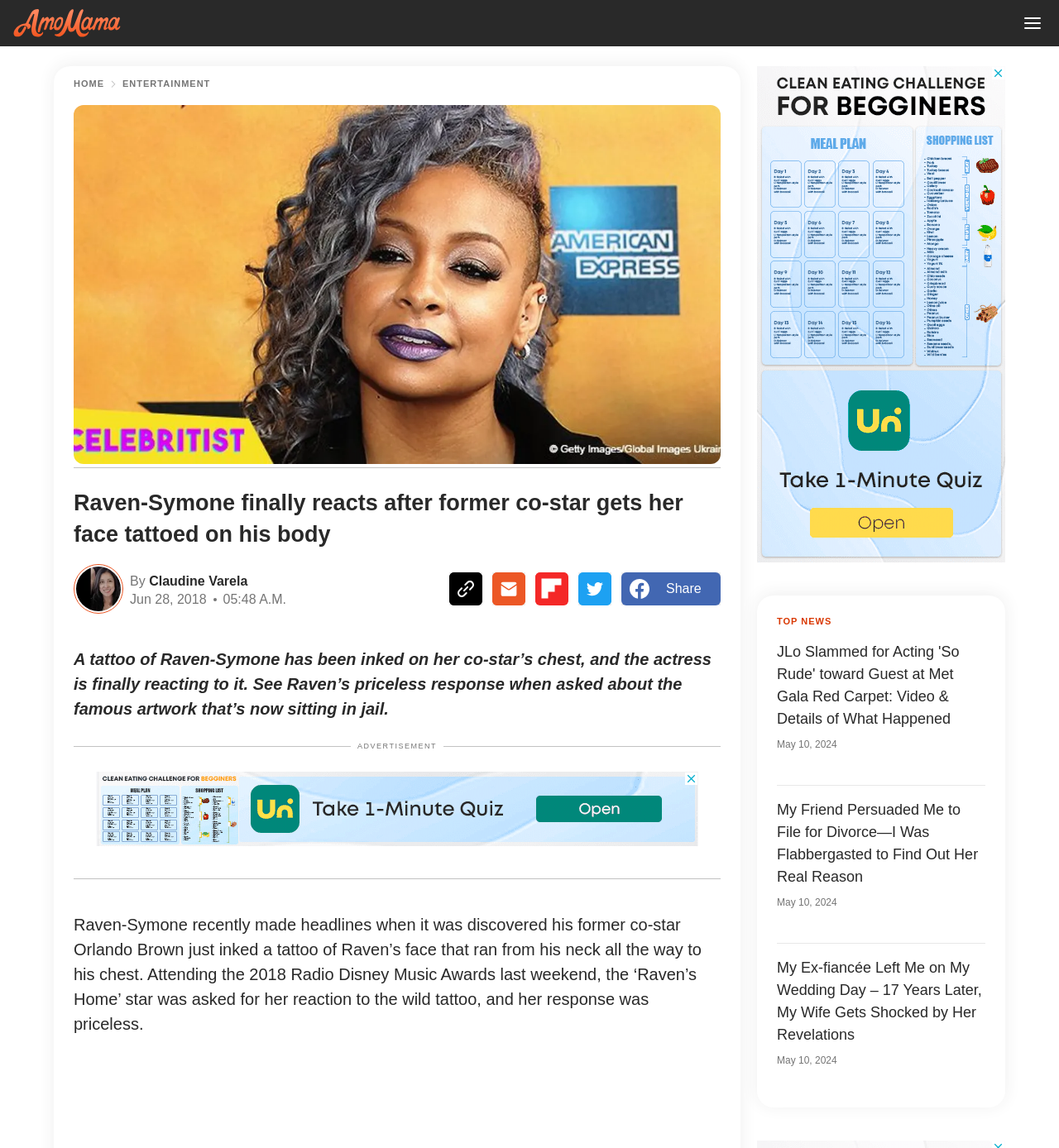Who is the author of the article?
Using the image as a reference, give a one-word or short phrase answer.

Claudine Varela